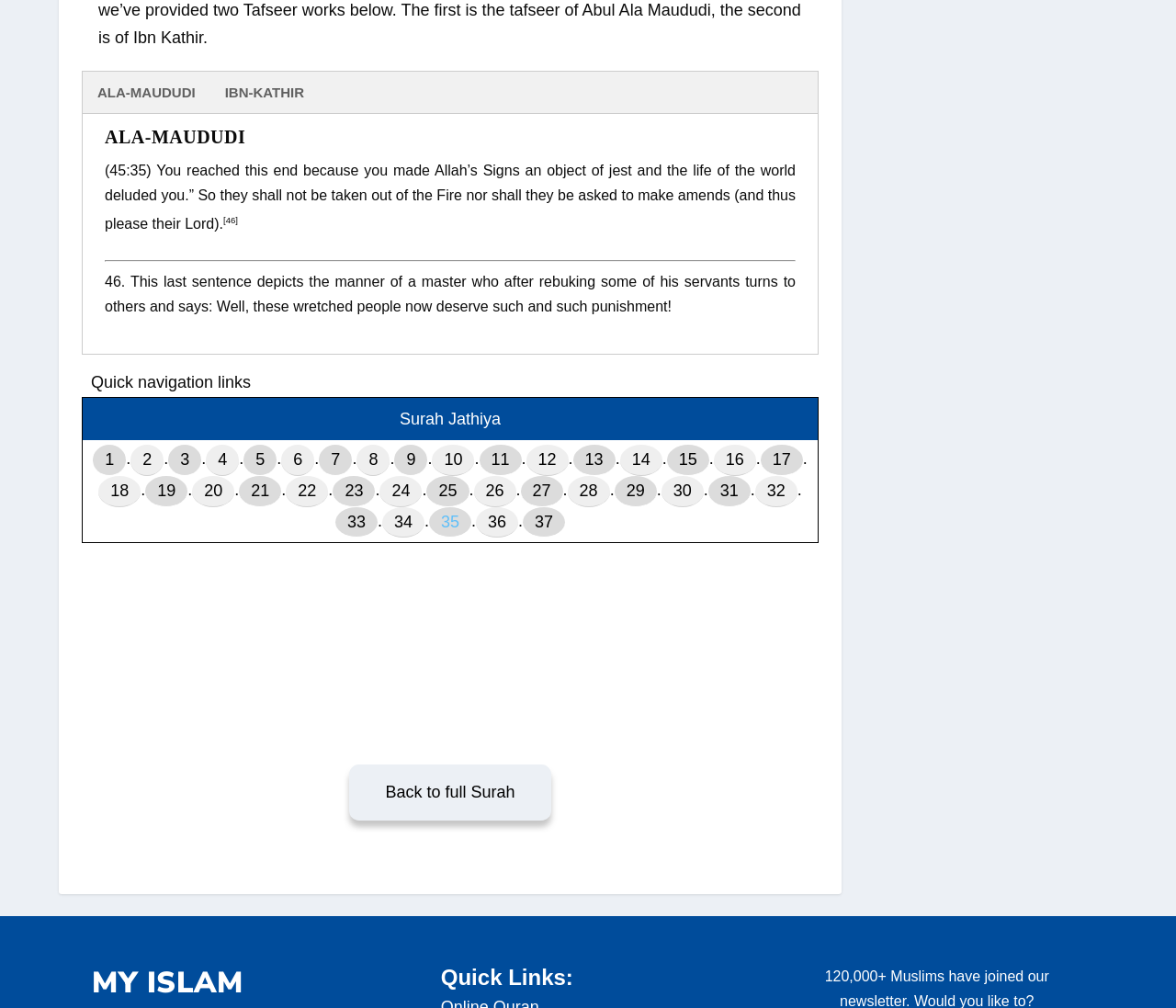Could you indicate the bounding box coordinates of the region to click in order to complete this instruction: "Go to Surah Jathiya".

[0.34, 0.406, 0.426, 0.425]